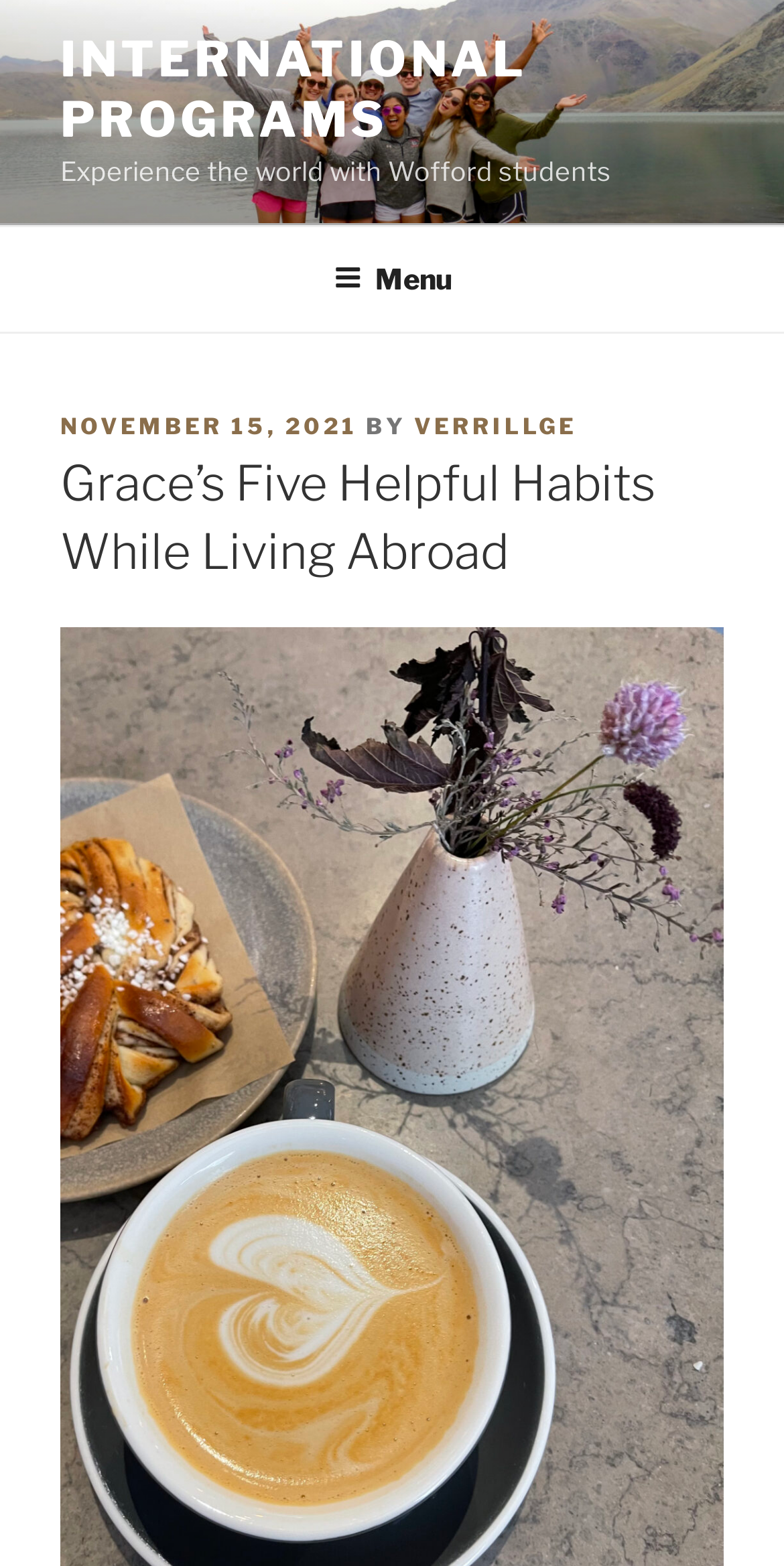What is the date the article was posted?
Kindly give a detailed and elaborate answer to the question.

I found a section that appears to be the article metadata, which includes the posted date. The date is mentioned as 'NOVEMBER 15, 2021'.